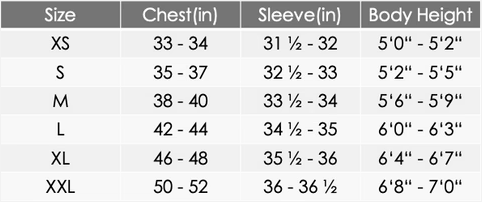Offer a detailed explanation of the image.

The image showcases a detailed size chart for a clothing item, providing essential measurements for various sizes. The chart includes five size categories—XS, S, M, L, XL, and XXL—alongside corresponding measurements for chest width, sleeve length, and recommended body height. Each size is clearly marked, ensuring customers can accurately determine the right fit for themselves. This information is crucial for making informed purchasing decisions, especially when it comes to selecting apparel like outerwear or fitted clothing.